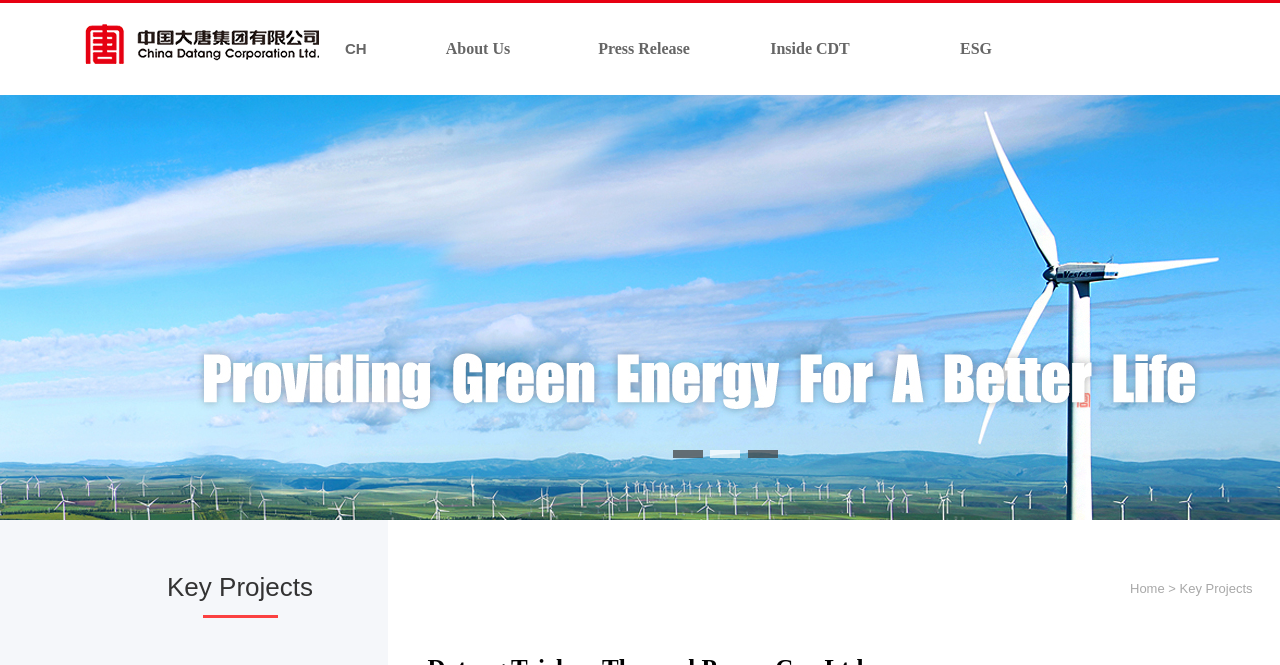What is the first link on the top navigation bar?
Based on the screenshot, answer the question with a single word or phrase.

CH